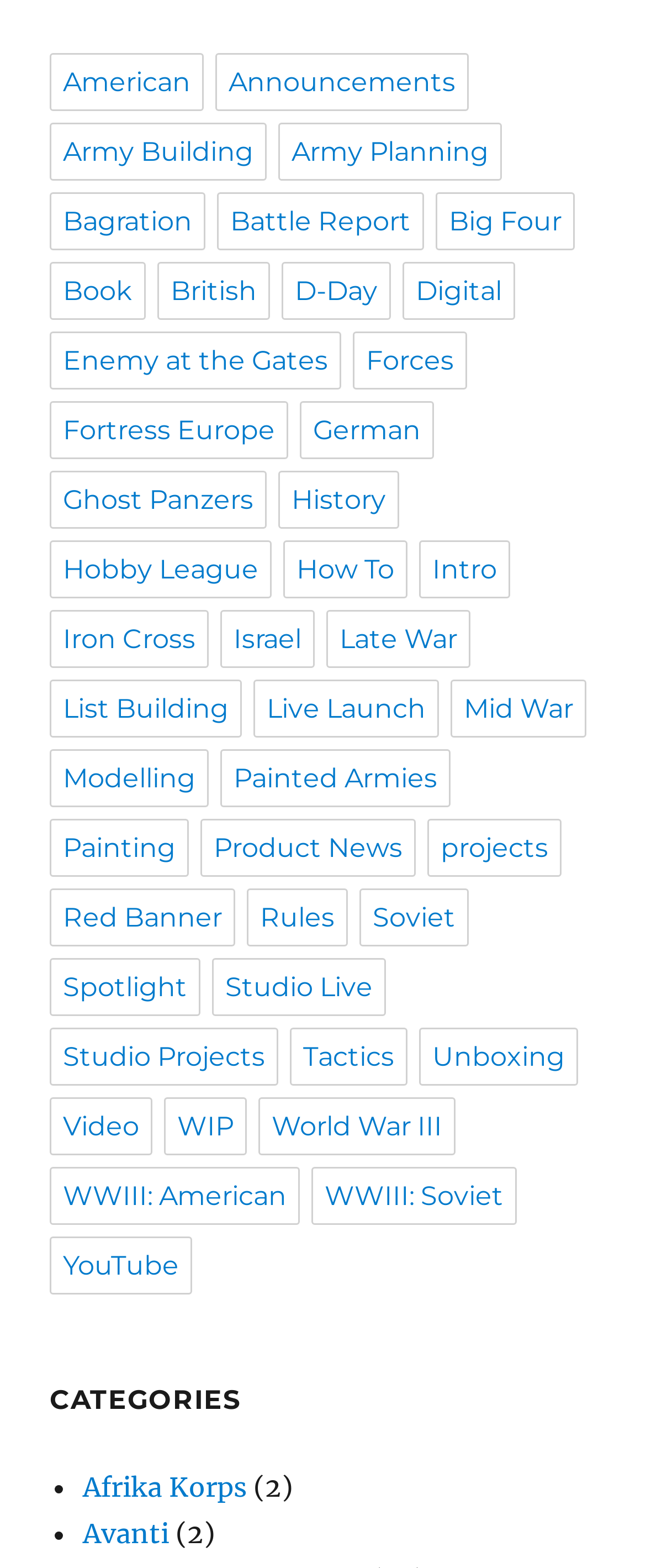How many links are in the navigation section? Observe the screenshot and provide a one-word or short phrase answer.

44